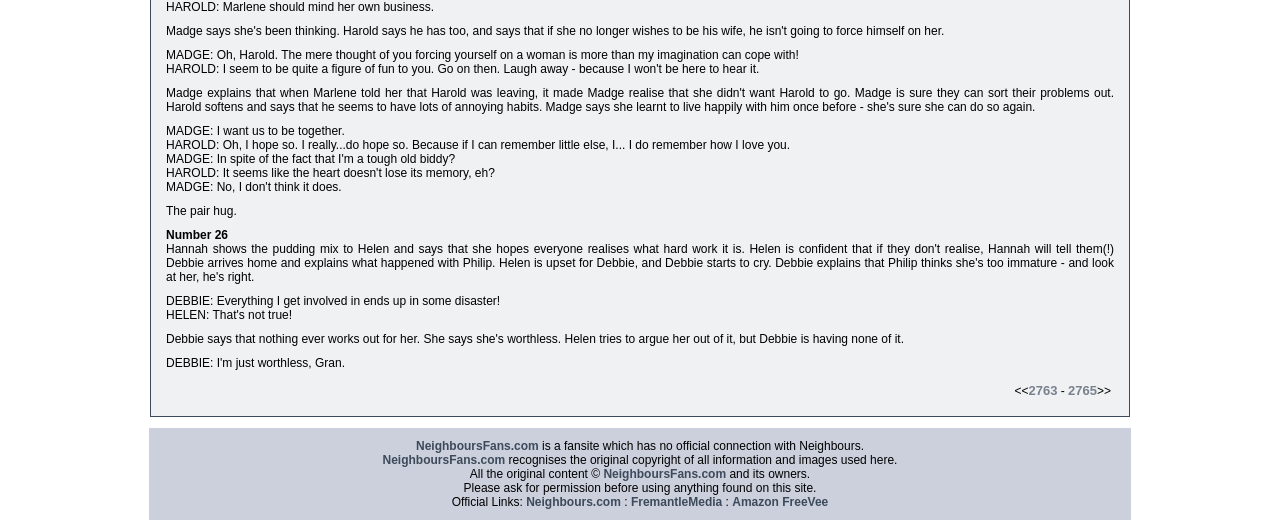Please find the bounding box coordinates of the element that you should click to achieve the following instruction: "Go to Neighbours.com". The coordinates should be presented as four float numbers between 0 and 1: [left, top, right, bottom].

[0.411, 0.938, 0.485, 0.965]